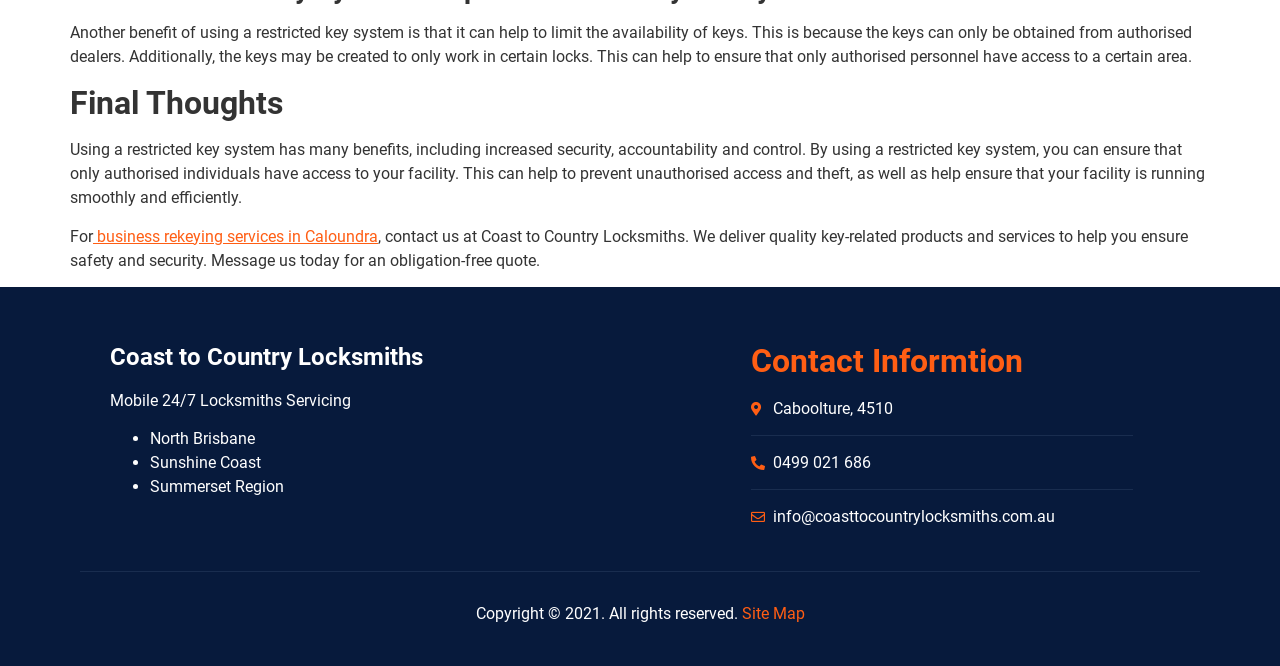Carefully examine the image and provide an in-depth answer to the question: Where does Coast to Country Locksmiths provide services?

The webpage lists the areas serviced by Coast to Country Locksmiths, which include North Brisbane, Sunshine Coast, and Summerset Region, as indicated by the list markers and static text elements.